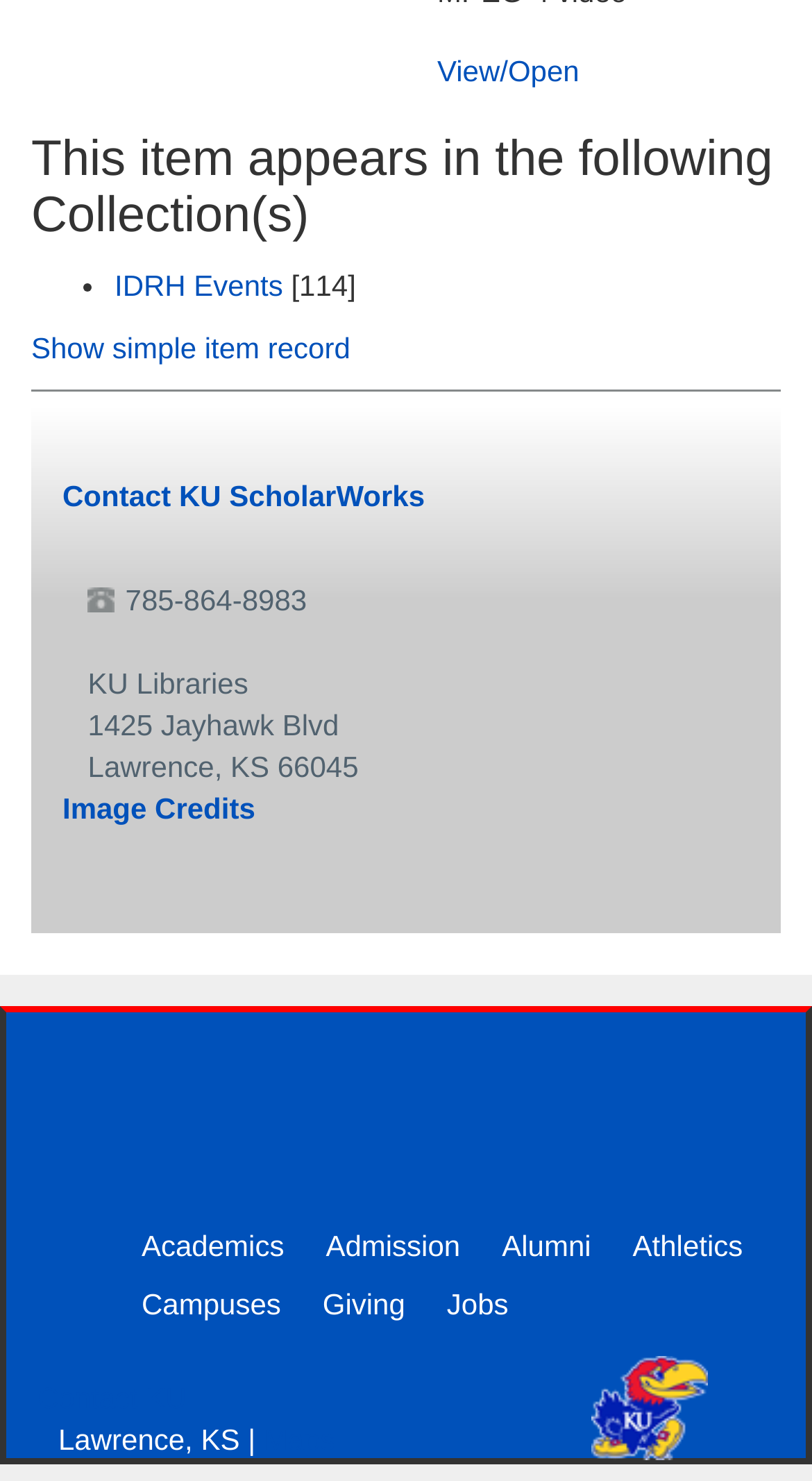Identify the bounding box coordinates for the region of the element that should be clicked to carry out the instruction: "Go to IDRH Events". The bounding box coordinates should be four float numbers between 0 and 1, i.e., [left, top, right, bottom].

[0.141, 0.181, 0.349, 0.204]